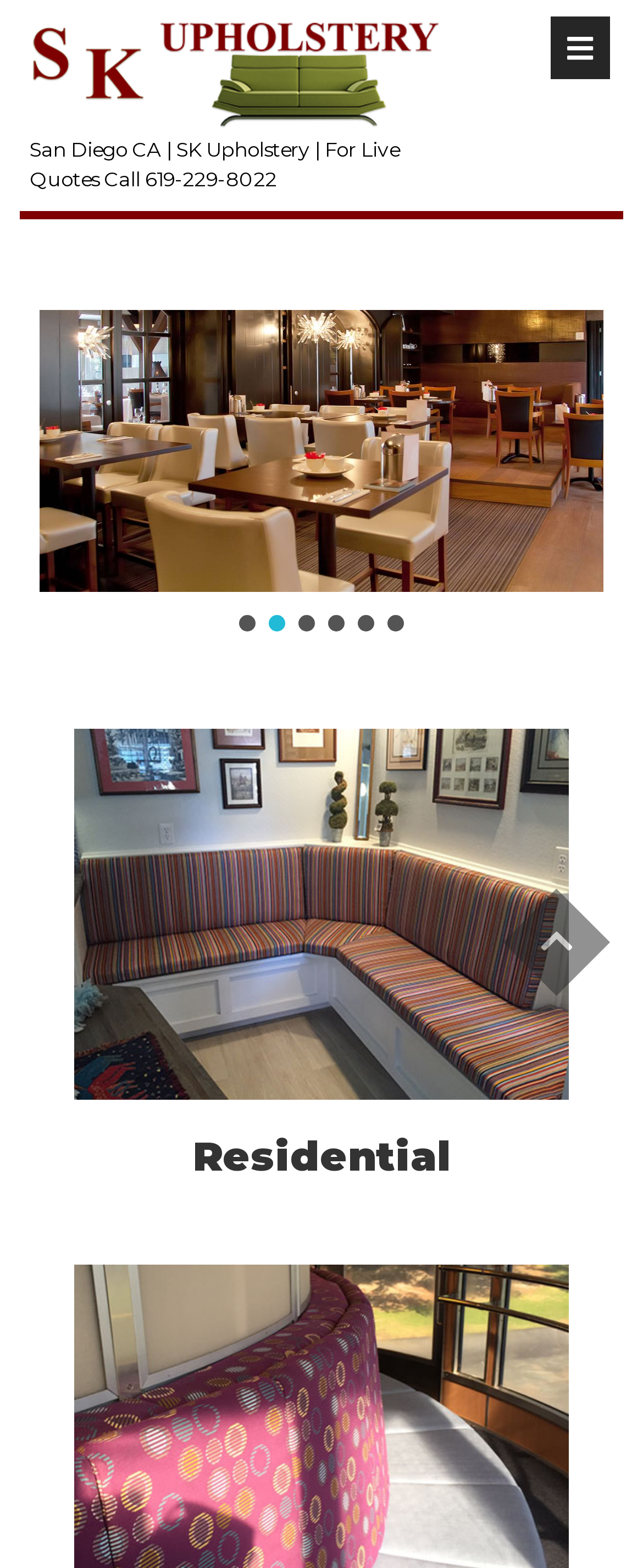Please specify the bounding box coordinates of the clickable section necessary to execute the following command: "Scroll to top".

[0.782, 0.567, 0.949, 0.635]